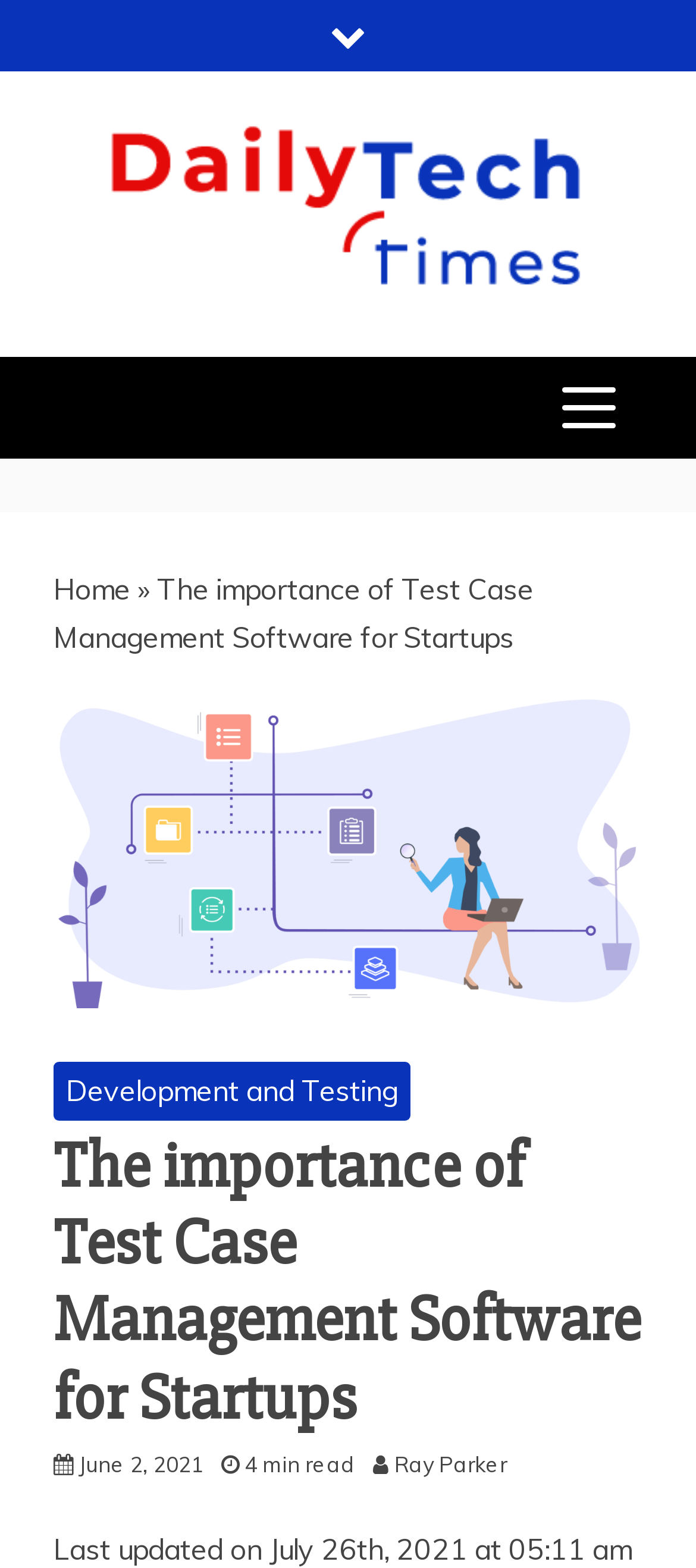Who is the author of the article?
Answer with a single word or phrase by referring to the visual content.

Ray Parker